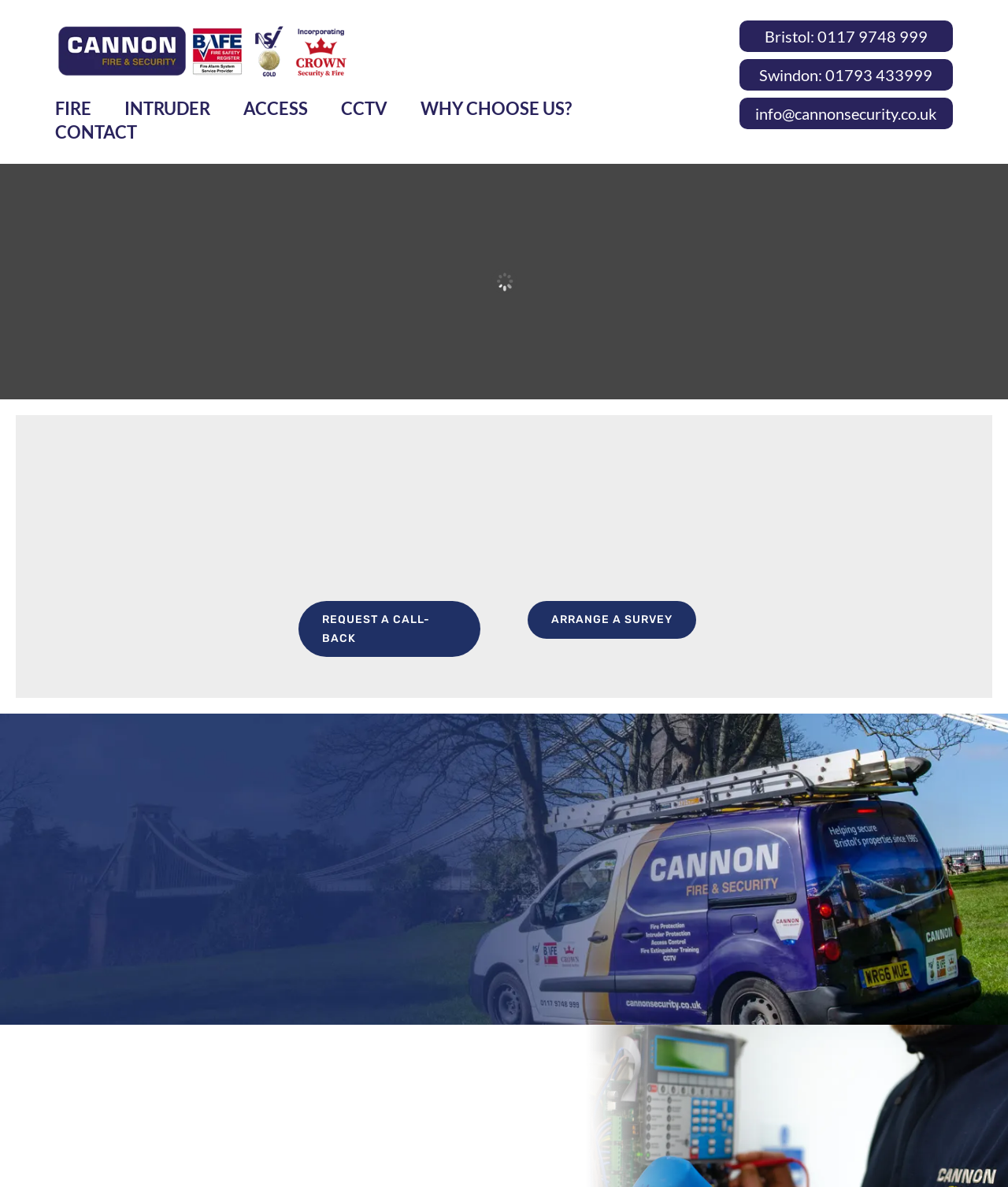Determine the bounding box coordinates for the clickable element to execute this instruction: "Arrange a survey". Provide the coordinates as four float numbers between 0 and 1, i.e., [left, top, right, bottom].

[0.524, 0.506, 0.691, 0.538]